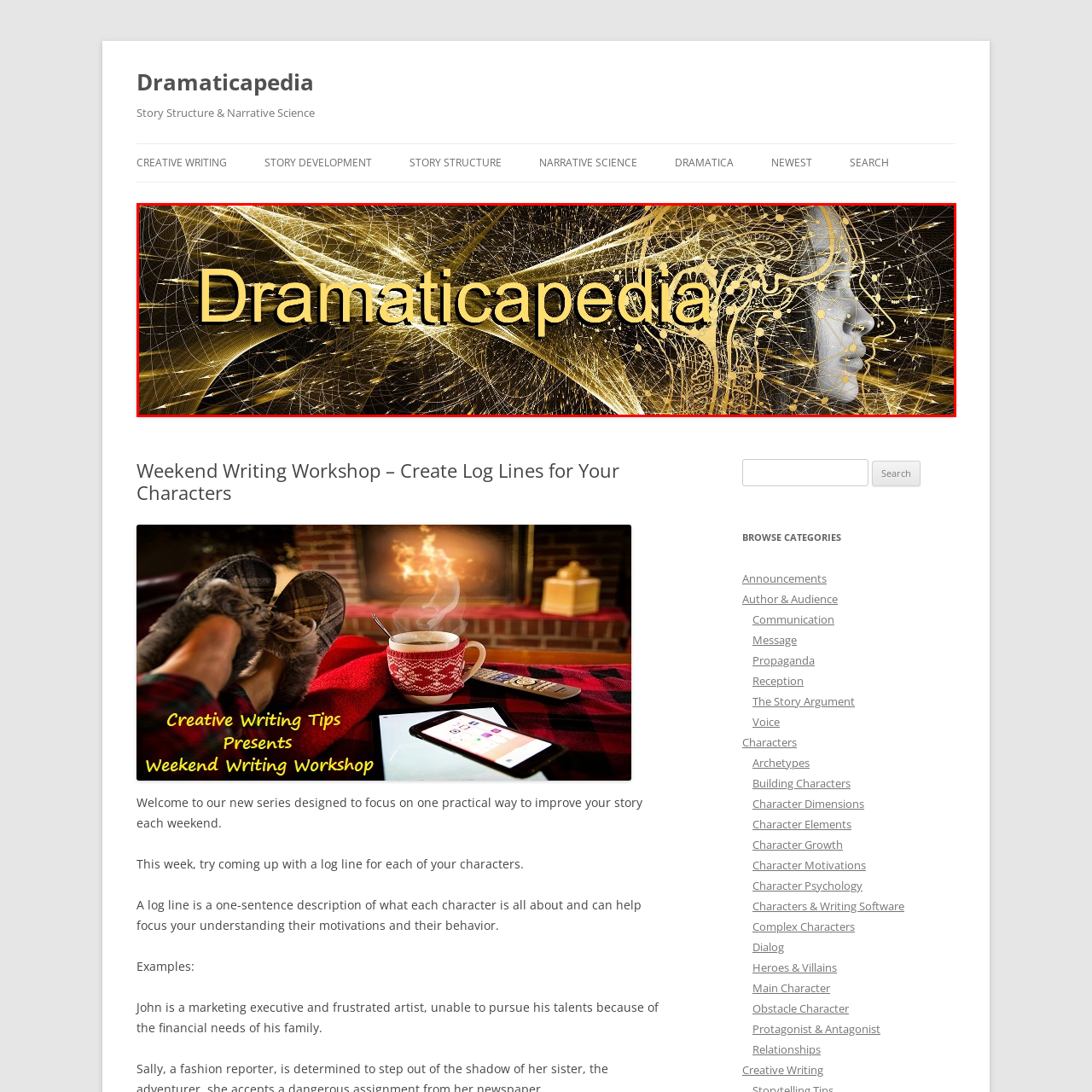Consider the image within the red frame and reply with a brief answer: What is the theme evoked by the background?

Creativity and storytelling